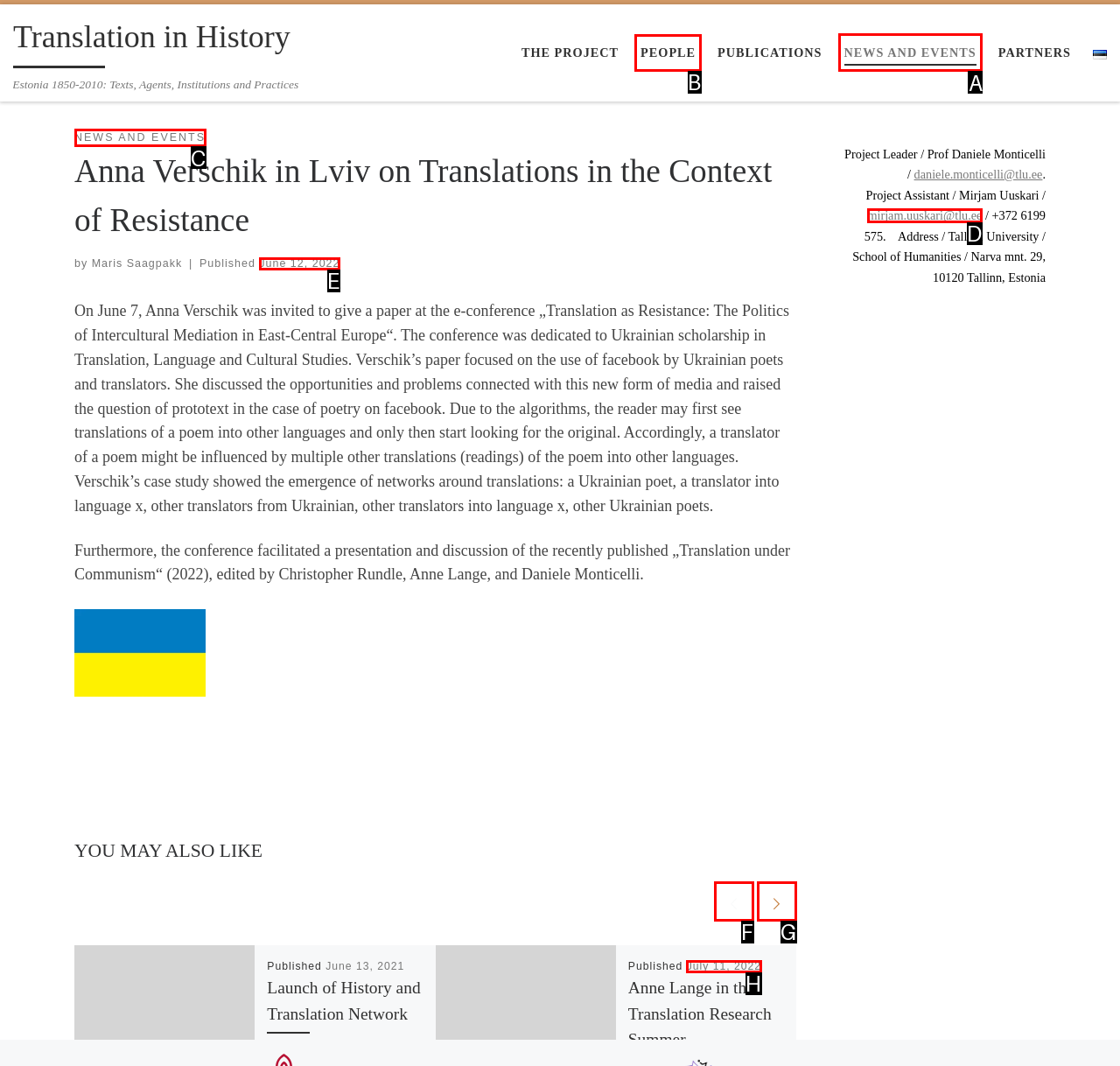Determine which HTML element should be clicked for this task: Check the 'NEWS AND EVENTS' section
Provide the option's letter from the available choices.

A